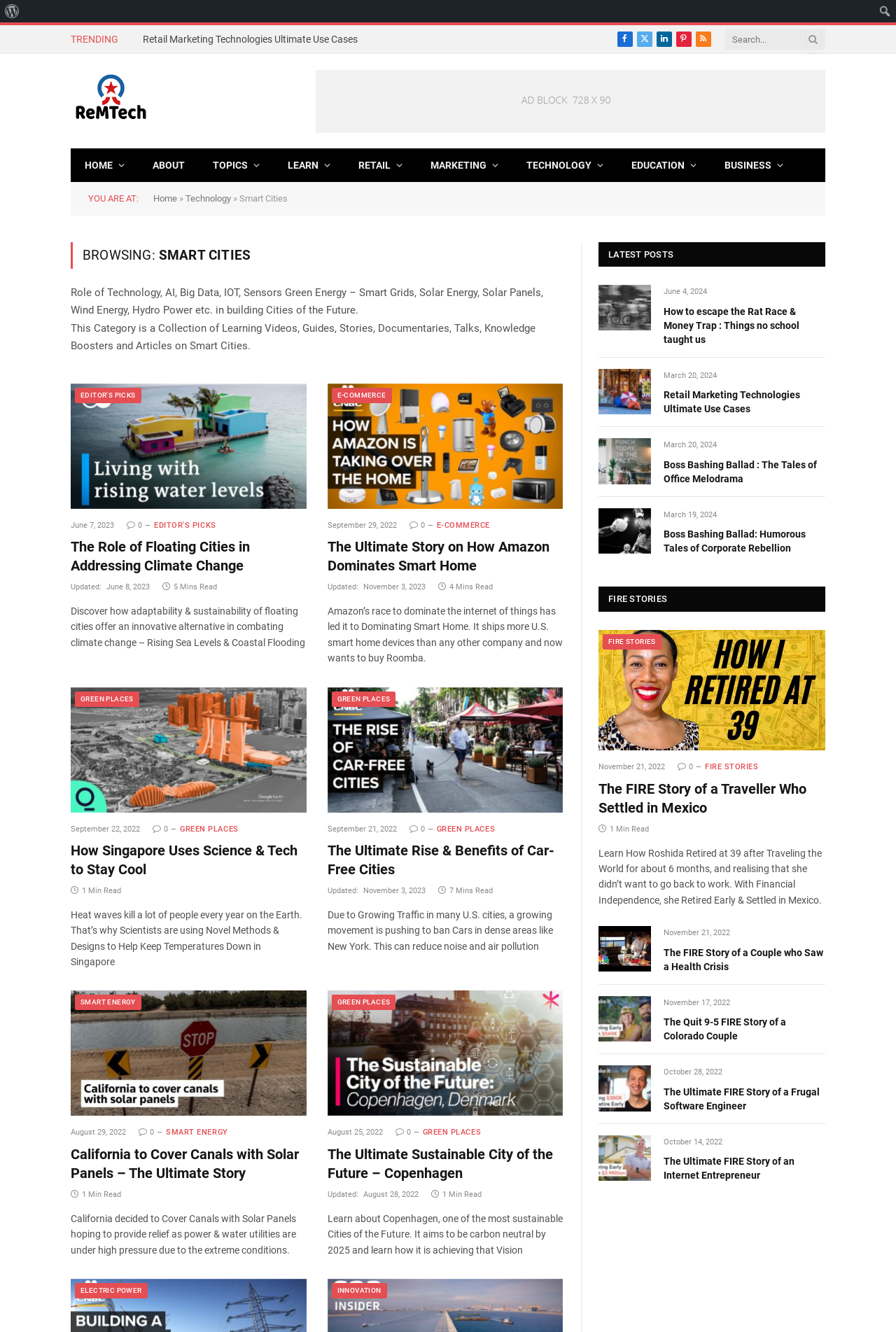Extract the primary heading text from the webpage.

BROWSING: SMART CITIES